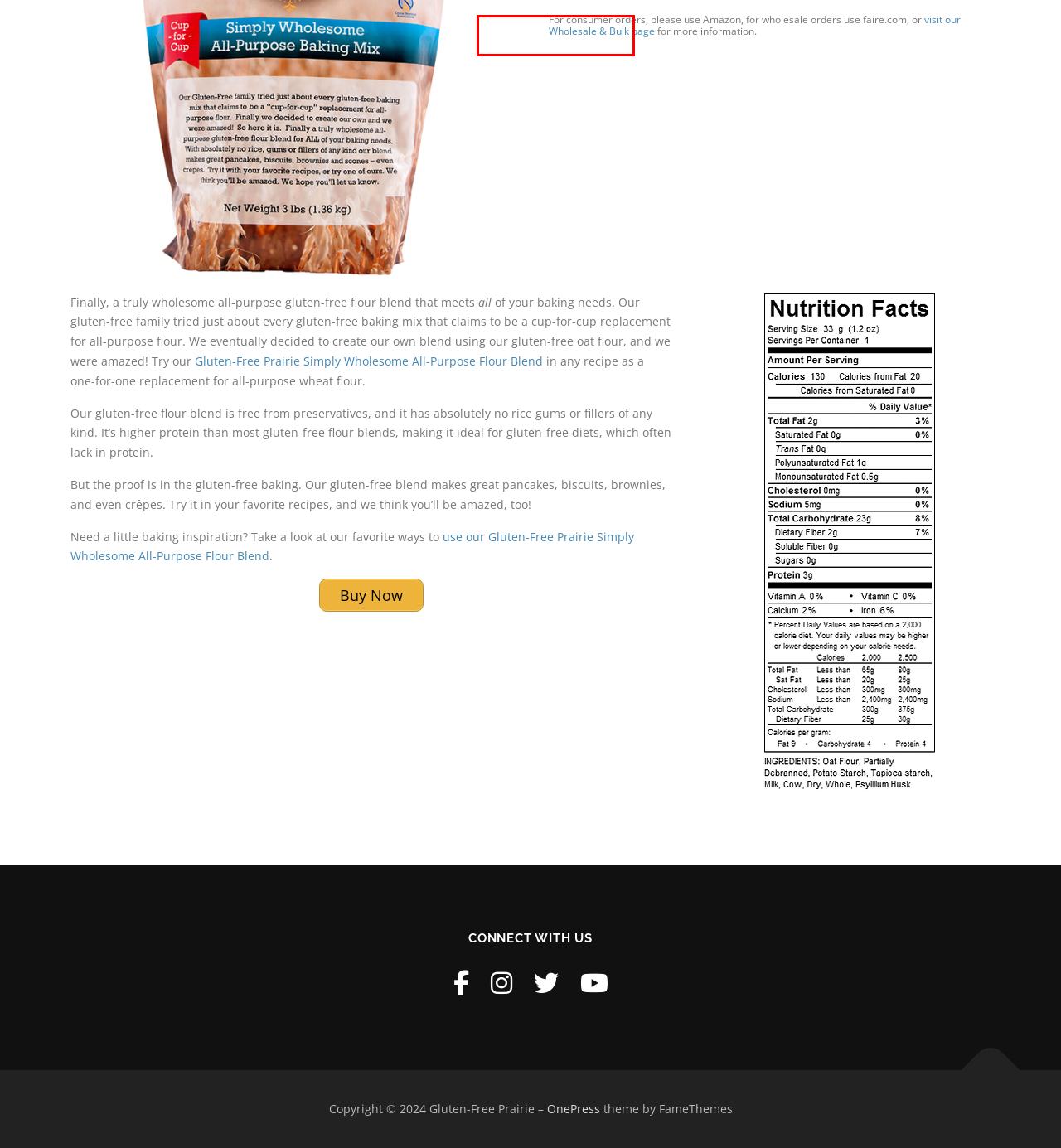Review the screenshot of a webpage containing a red bounding box around an element. Select the description that best matches the new webpage after clicking the highlighted element. The options are:
A. Gluten-Free Prairie Pizza & Flatbread Crust Mix
B. Gluten-Free Prairie Our Best Pancake and Waffle Mix
C. Our Best Sugar Cookie Mix
D. Gluten-Free Prairie Simply Wholesome All-Purpose Baking Mix Archives - Gluten-Free Prairie
E. Gluten-Free Pizza & Flatbread Recipes
F. Gluten-Free Prairie Deep Dark Chocolate Brownie Mix
G. Gluten-Free Side Dish Recipes
H. Gluten-Free Snack Recipes

G